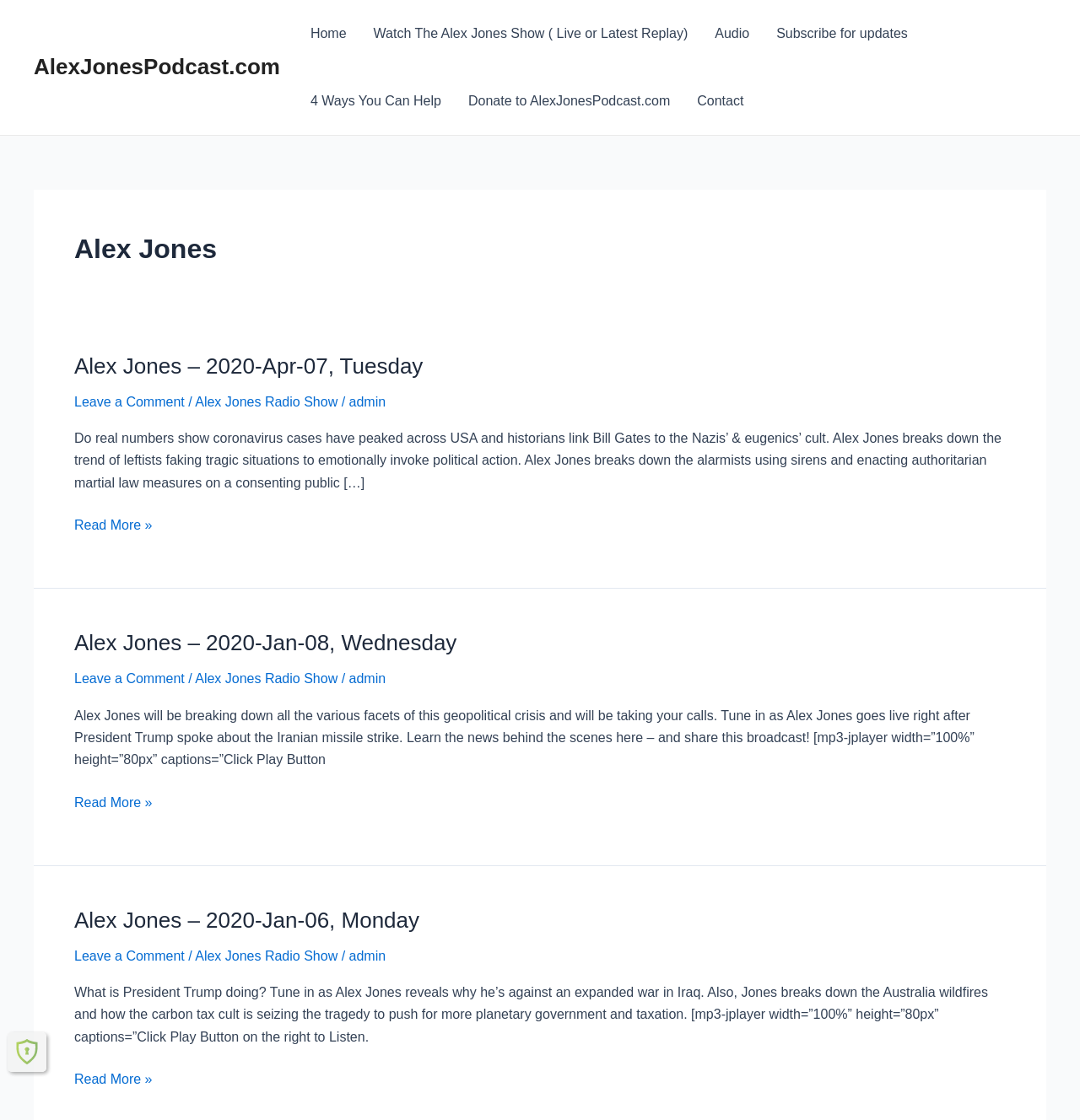Find the bounding box coordinates for the area that must be clicked to perform this action: "Go to Home page".

[0.275, 0.0, 0.333, 0.06]